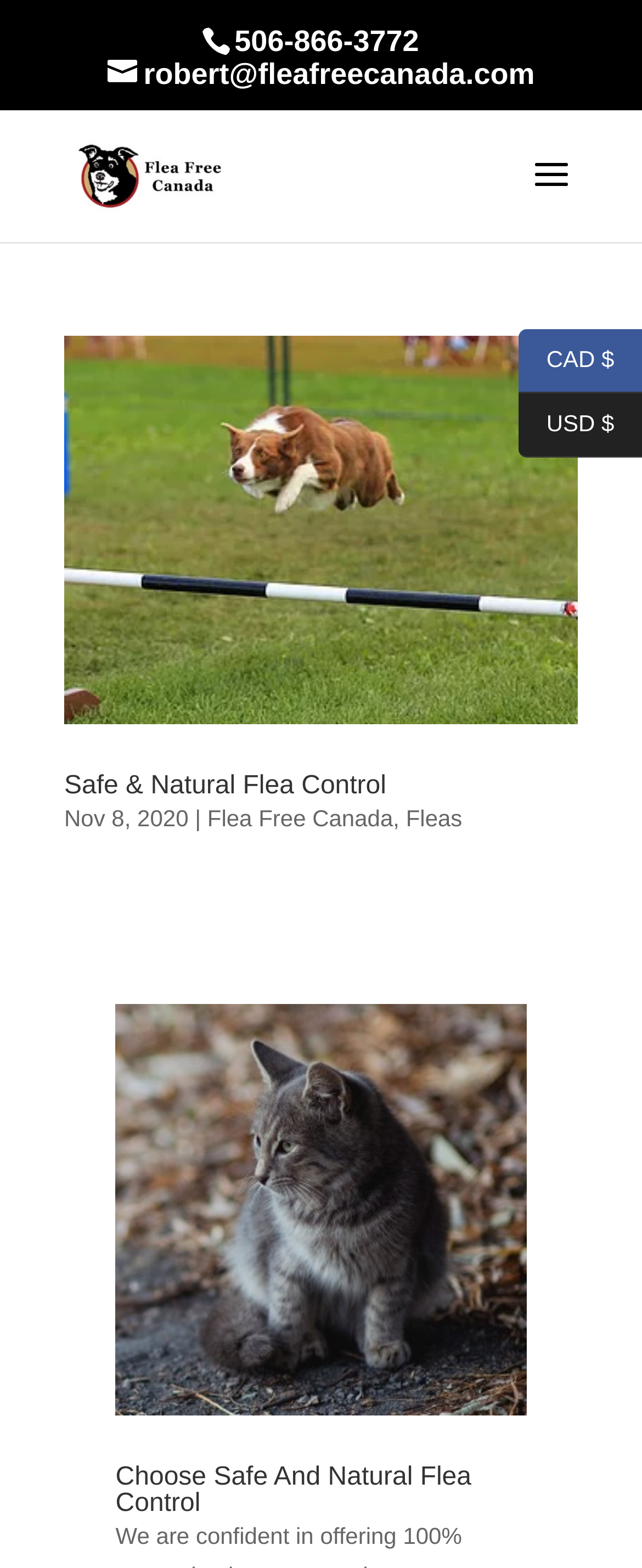What is the phone number on the webpage?
Look at the image and answer the question using a single word or phrase.

506-866-3772